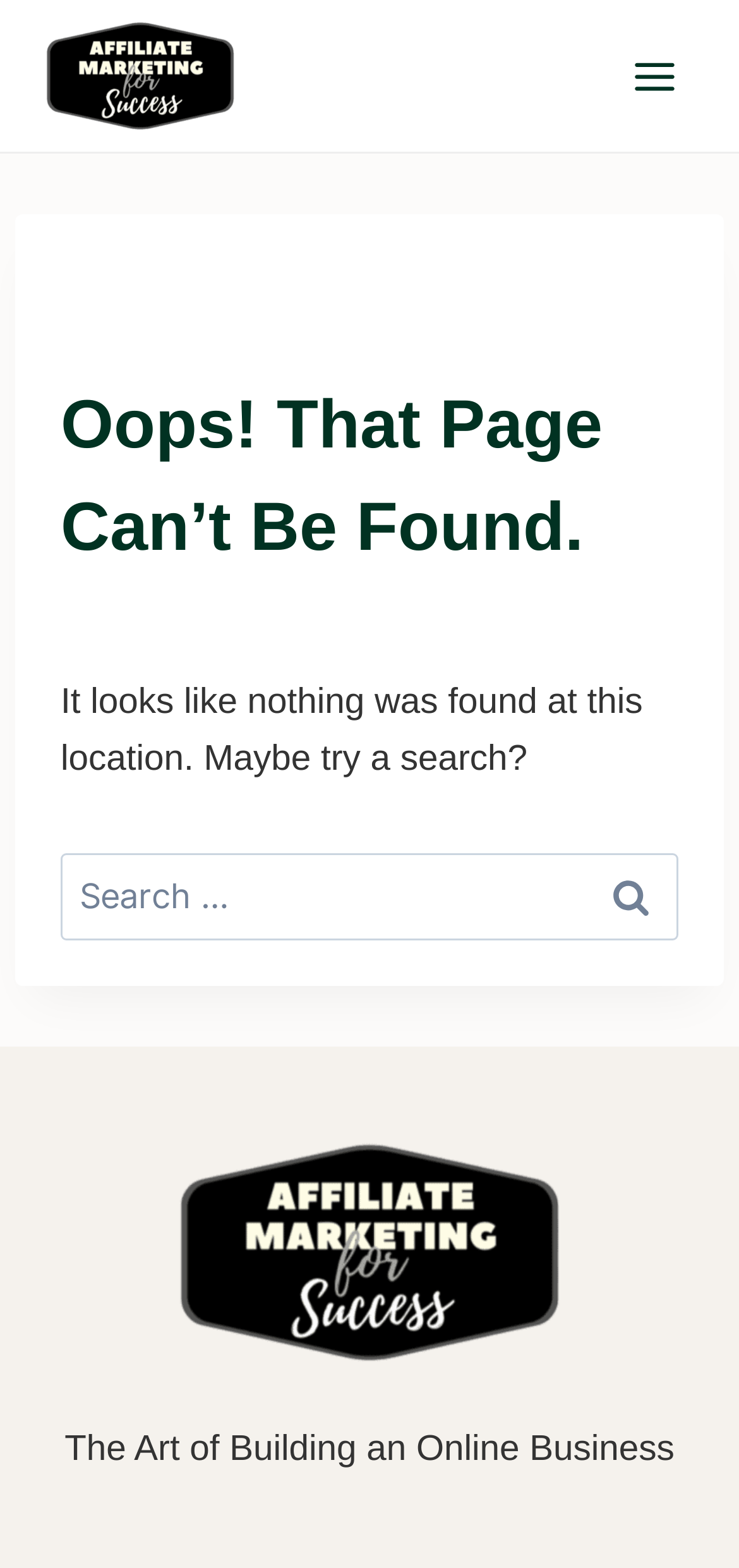What is the text of the webpage's headline?

Oops! That Page Can’t Be Found.